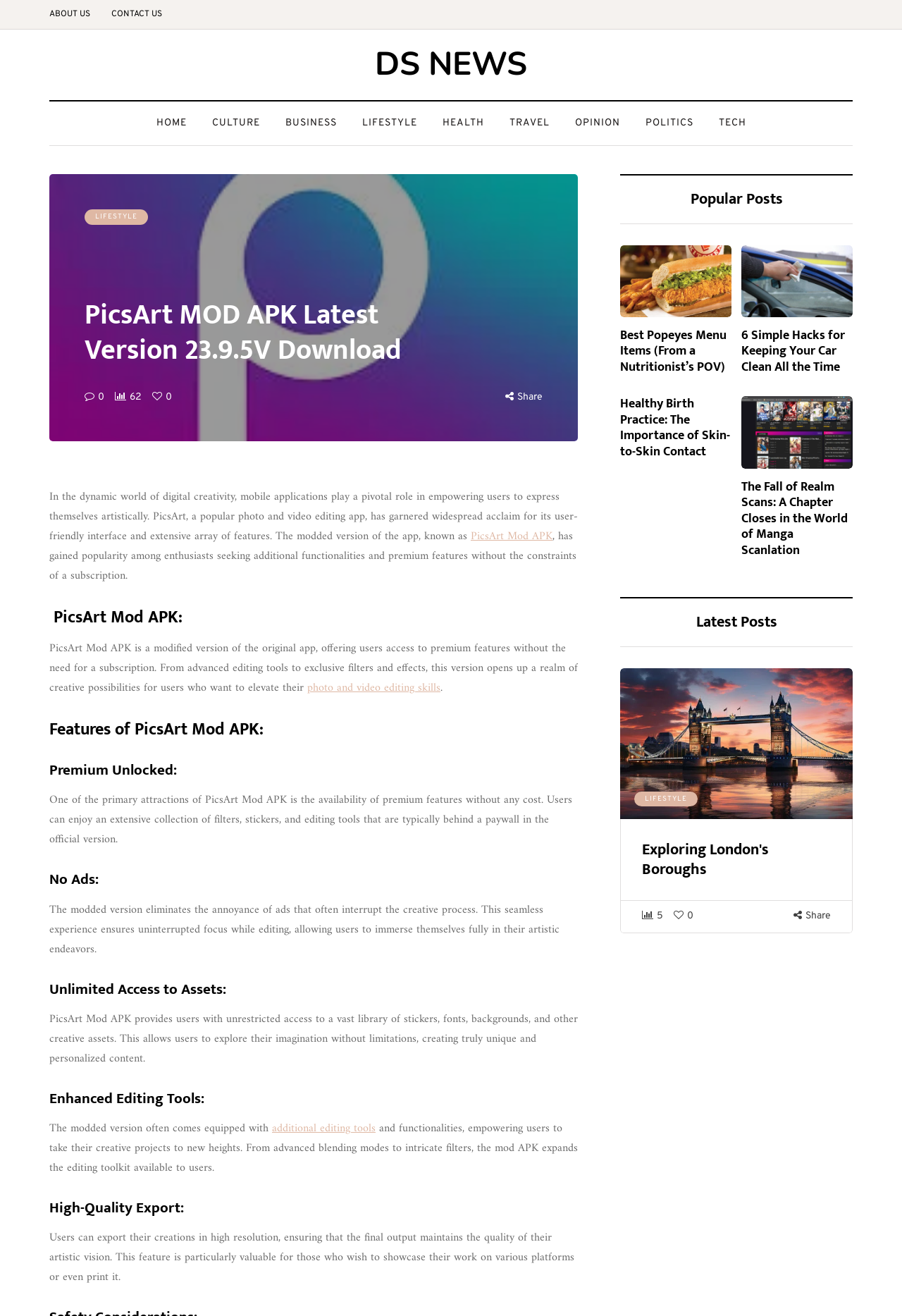Offer a detailed explanation of the webpage layout and contents.

This webpage is about PicsArt MOD APK, a modified version of the popular photo and video editing app. At the top, there are several links to different sections of the website, including "ABOUT US", "CONTACT US", "DS NEWS", and various categories like "CULTURE", "BUSINESS", and "LIFESTYLE". 

Below the links, there is a heading that reads "PicsArt MOD APK Latest Version 23.9.5V Download" followed by a brief description of PicsArt and its modded version. The description explains that the modded version offers premium features without the need for a subscription, including advanced editing tools, exclusive filters, and effects.

The webpage then lists the features of PicsArt Mod APK, including premium unlocked, no ads, unlimited access to assets, enhanced editing tools, and high-quality export. Each feature is explained in detail, highlighting the benefits of using the modded version.

On the right side of the webpage, there are two sections: "Popular Posts" and "Latest Posts". These sections display a list of article headings with links to the corresponding articles. The articles cover a range of topics, including food, car maintenance, health, and entertainment.

Throughout the webpage, there are several "Share" buttons and links to other articles or categories, allowing users to easily navigate and share content.